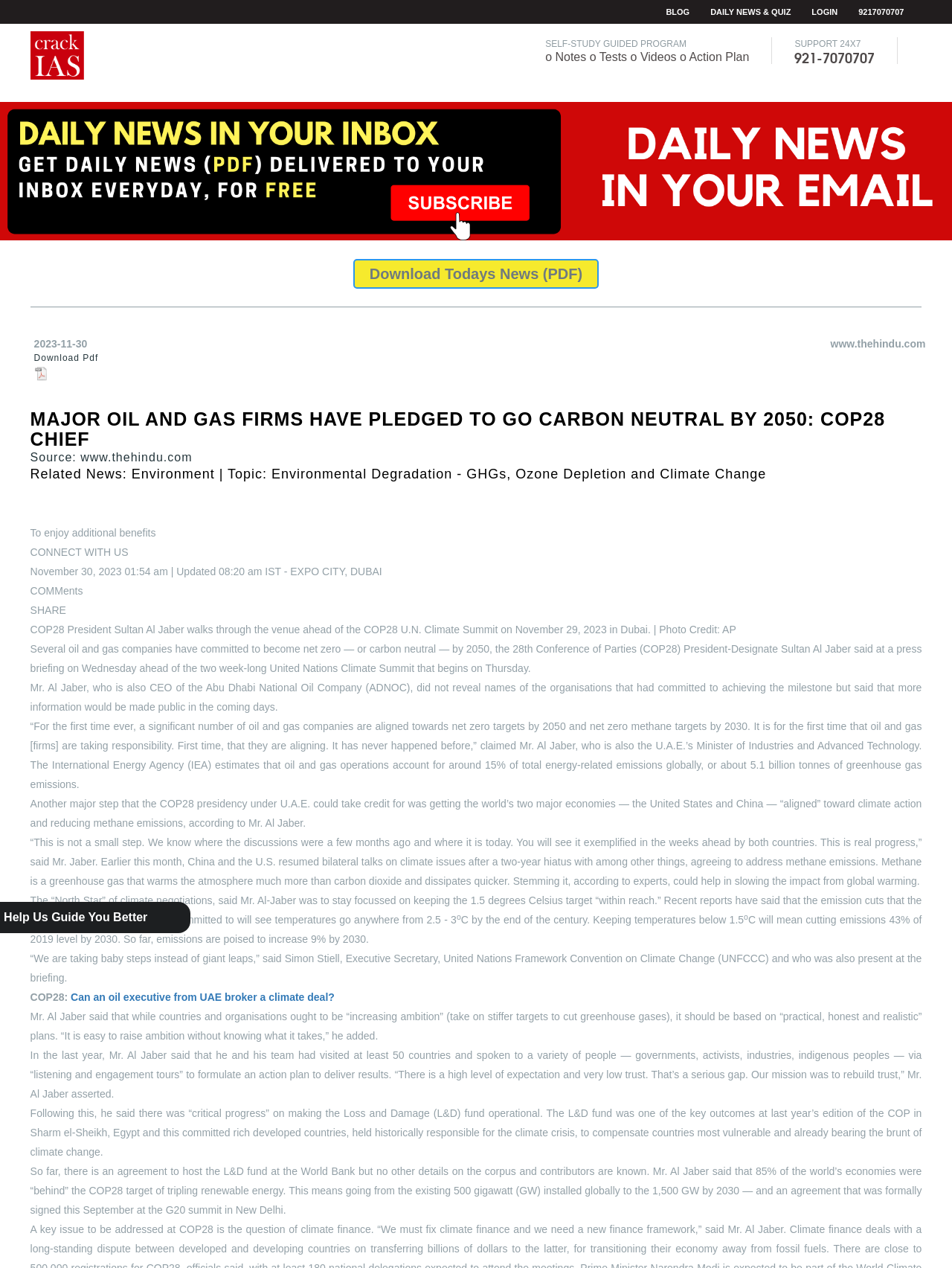Using the description "Download Pdf", predict the bounding box of the relevant HTML element.

[0.036, 0.278, 0.504, 0.314]